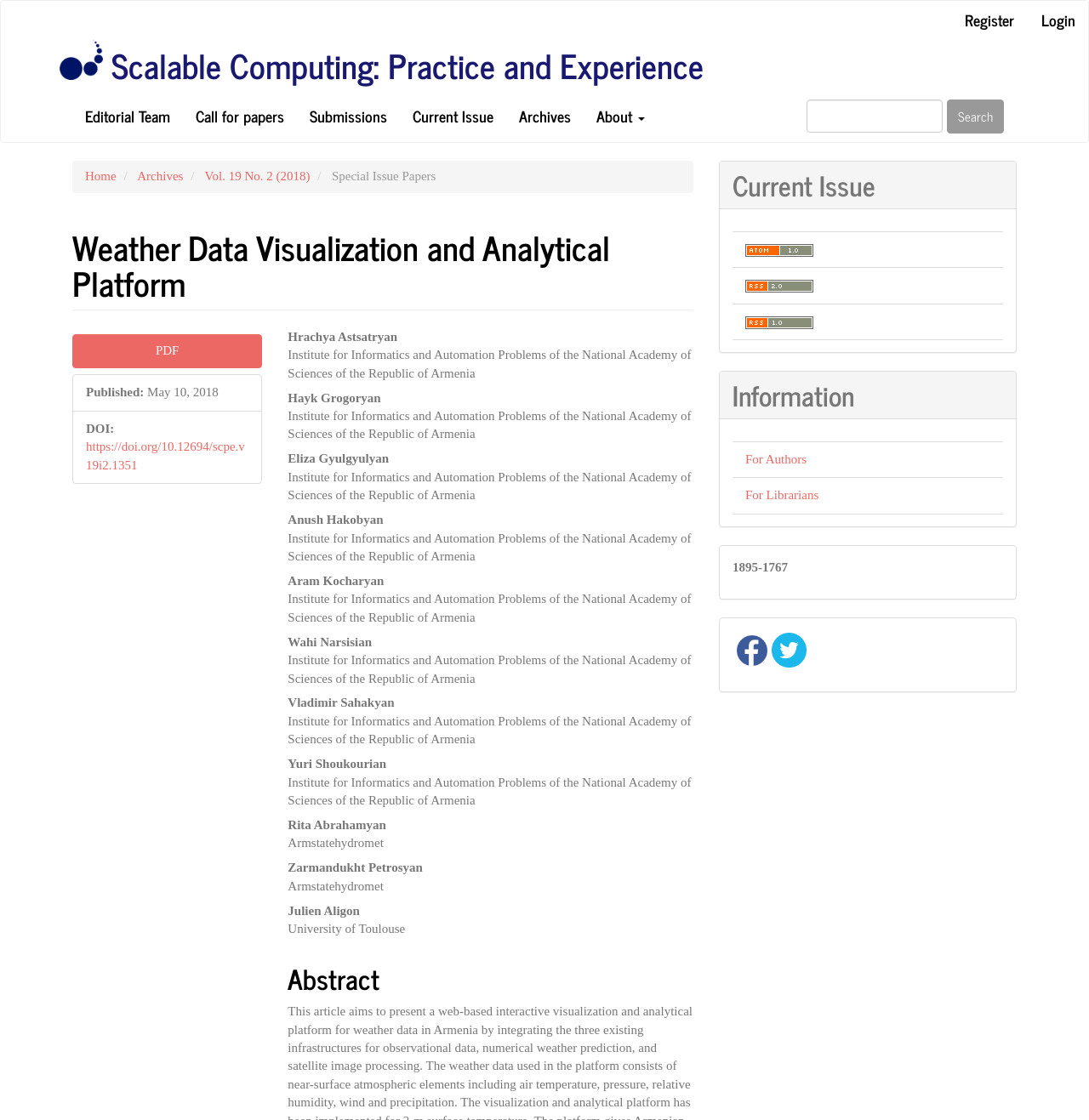Please indicate the bounding box coordinates for the clickable area to complete the following task: "Download the article in PDF". The coordinates should be specified as four float numbers between 0 and 1, i.e., [left, top, right, bottom].

[0.066, 0.299, 0.241, 0.329]